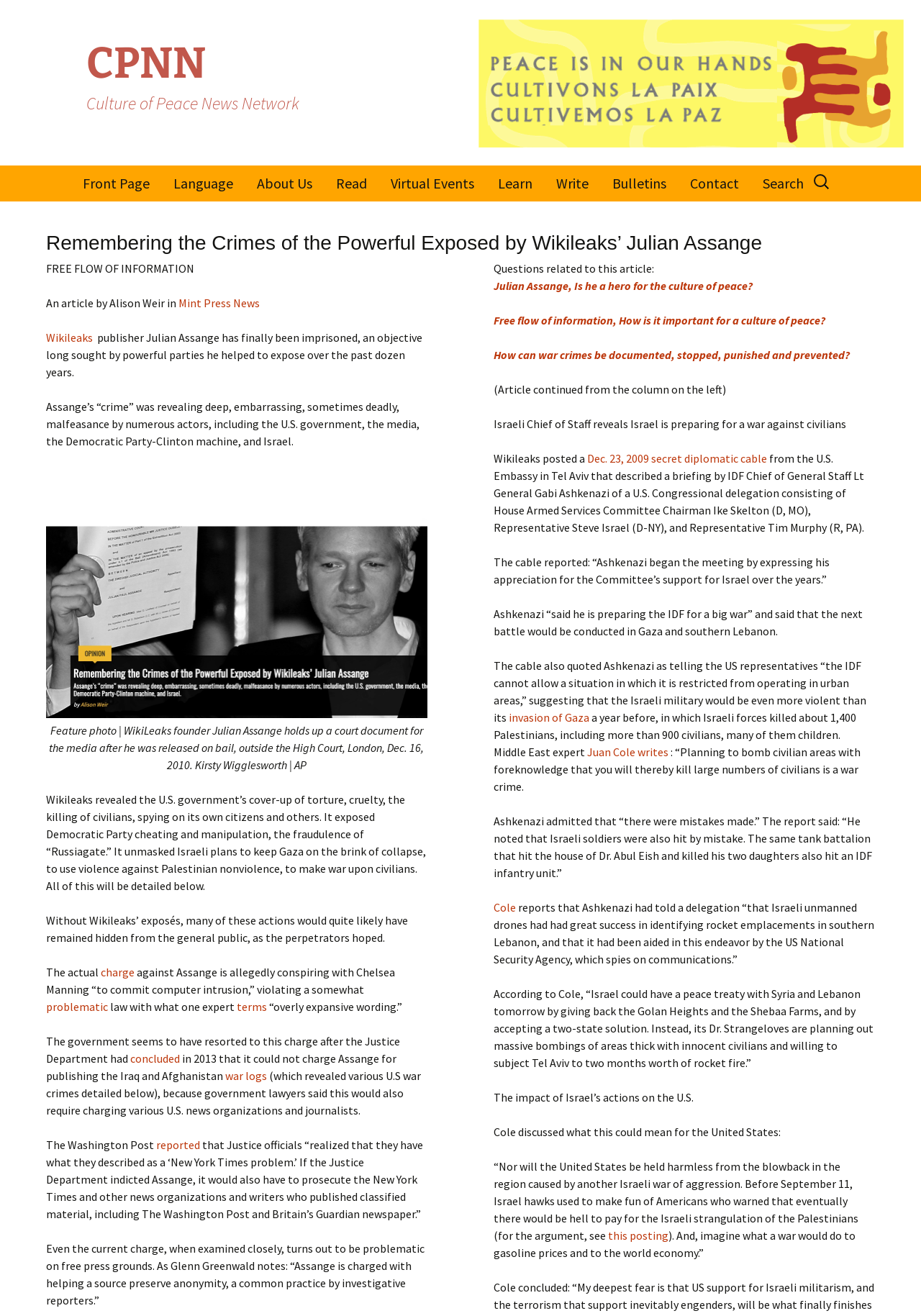Please identify the bounding box coordinates of the clickable area that will allow you to execute the instruction: "Read the article 'Mint Press News'".

[0.194, 0.225, 0.282, 0.236]